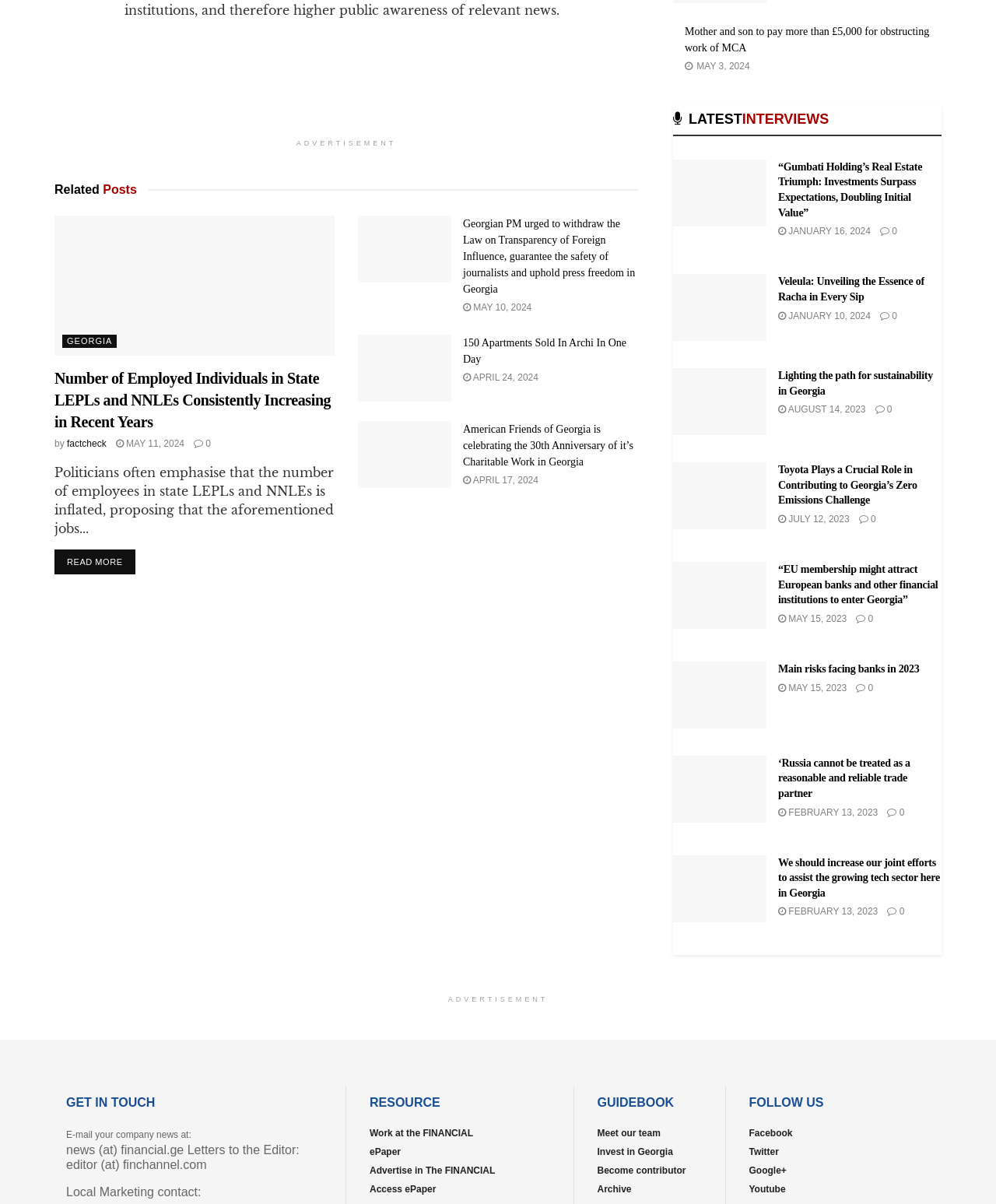Identify the bounding box coordinates of the part that should be clicked to carry out this instruction: "Read more about Former Soccer Star Kaladze Looks Toward New Goal: Mayor Of Tbilisi".

[0.055, 0.179, 0.336, 0.296]